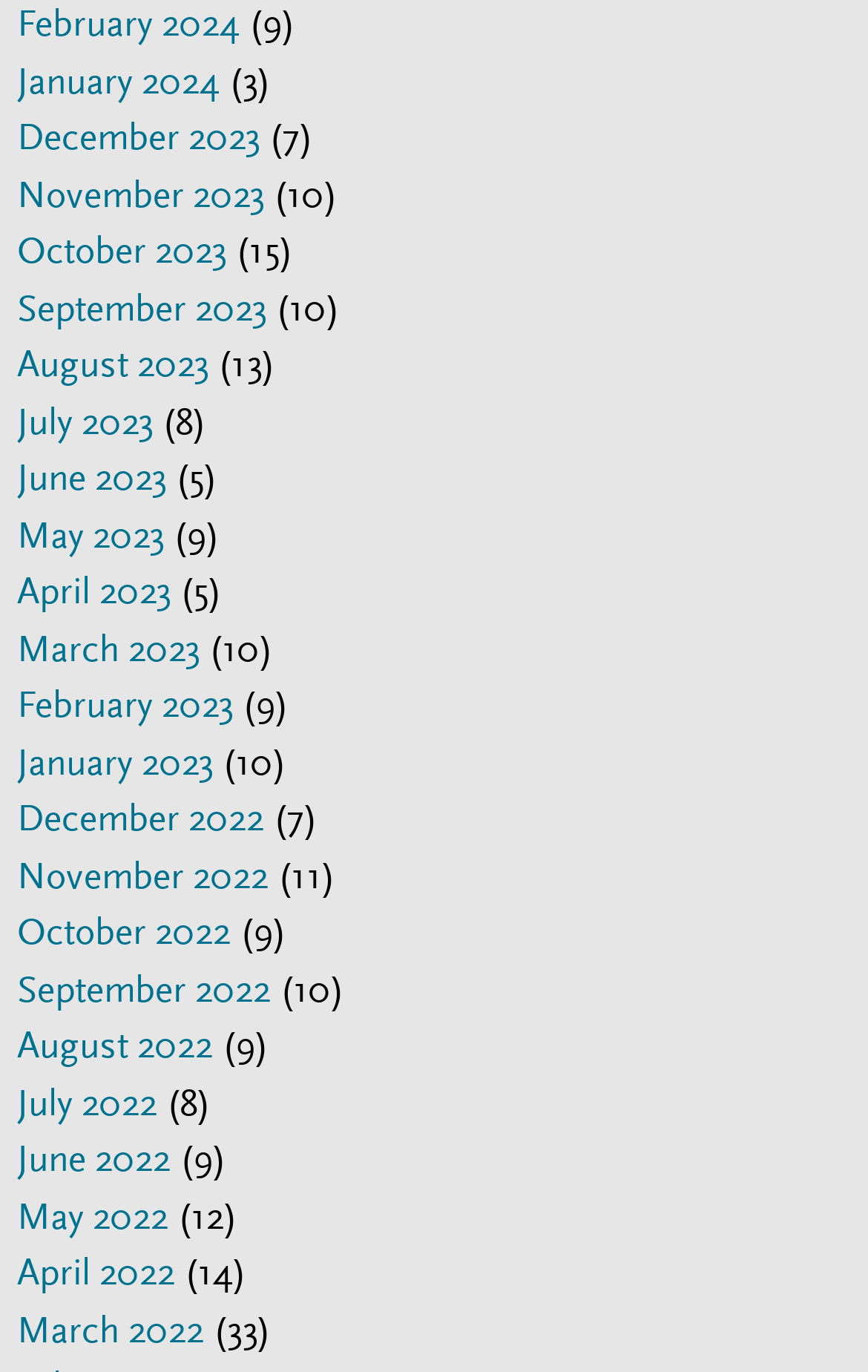Please predict the bounding box coordinates of the element's region where a click is necessary to complete the following instruction: "View March 2022". The coordinates should be represented by four float numbers between 0 and 1, i.e., [left, top, right, bottom].

[0.02, 0.952, 0.235, 0.984]